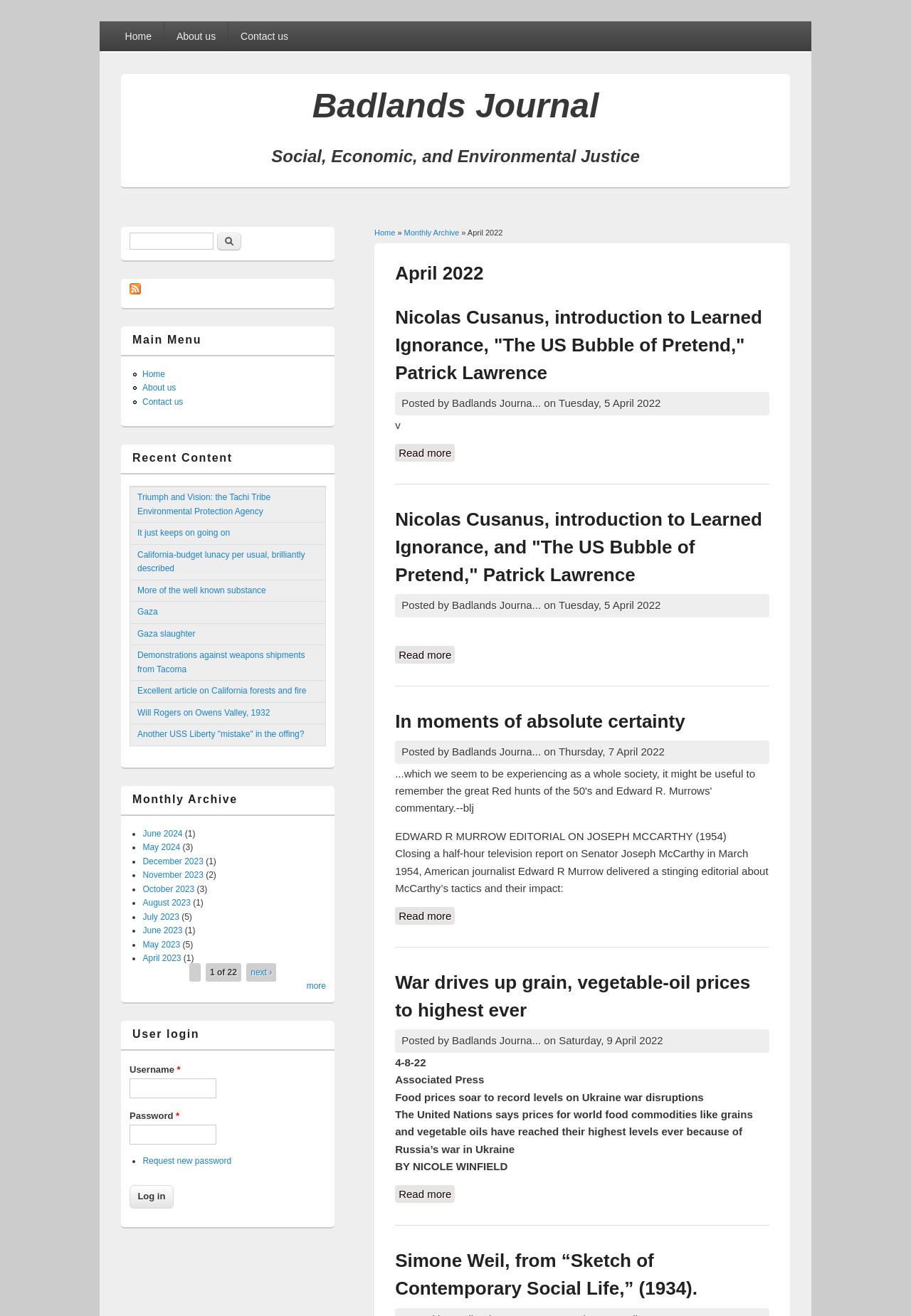Locate the UI element described as follows: "parent_node: Password * name="pass"". Return the bounding box coordinates as four float numbers between 0 and 1 in the order [left, top, right, bottom].

[0.142, 0.855, 0.238, 0.87]